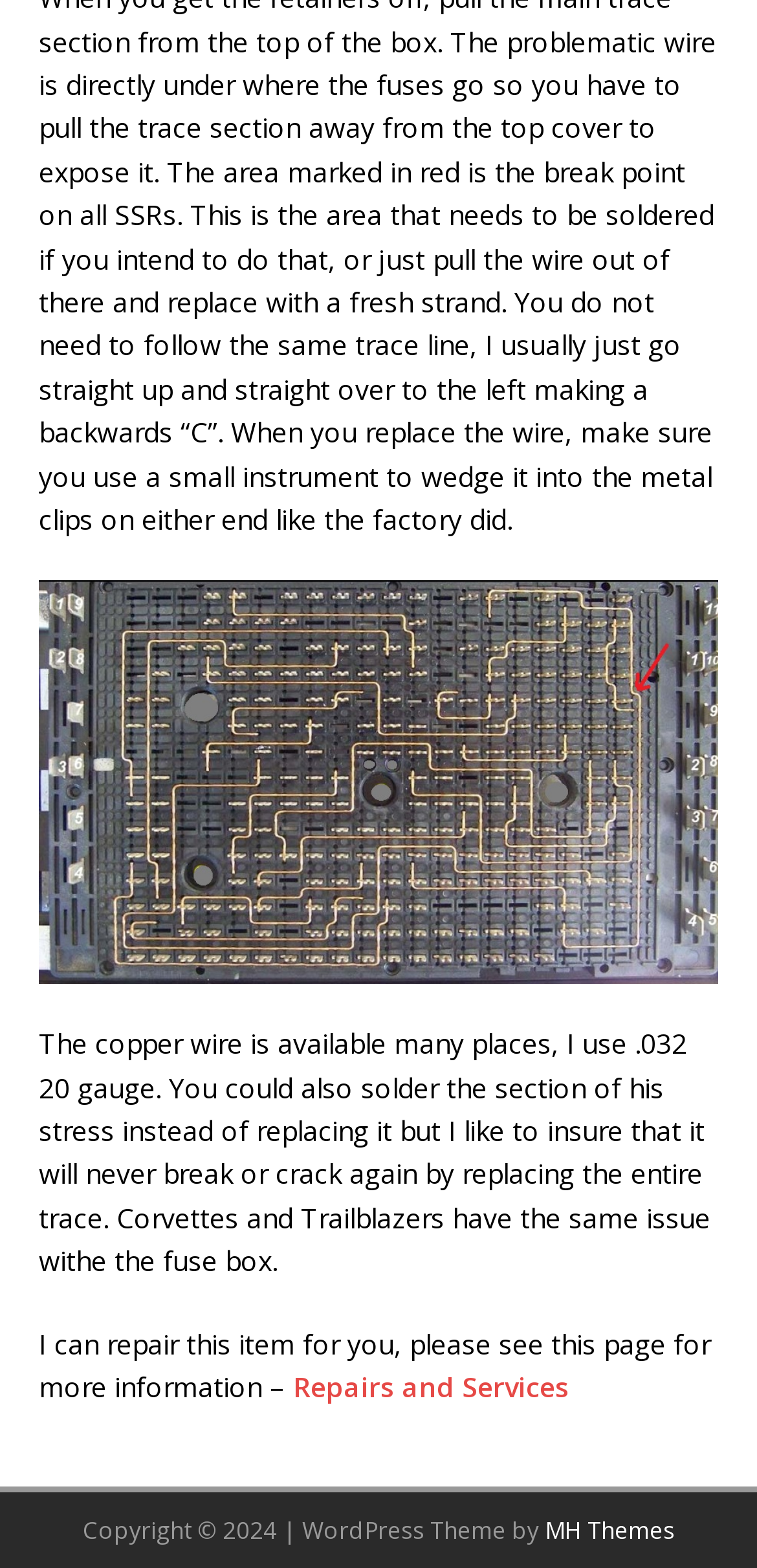Locate the bounding box of the UI element defined by this description: "Repairs and Services". The coordinates should be given as four float numbers between 0 and 1, formatted as [left, top, right, bottom].

[0.387, 0.872, 0.751, 0.896]